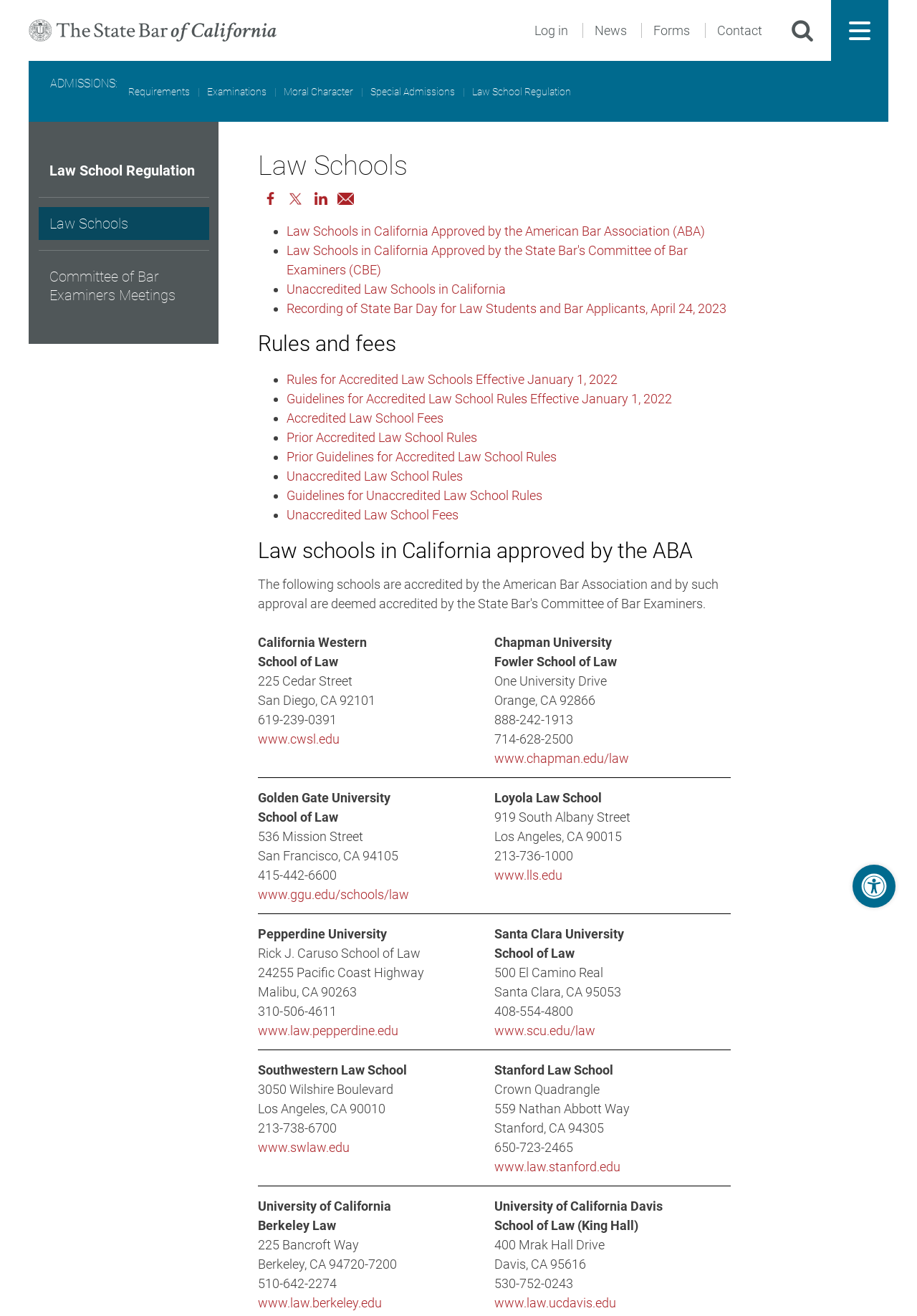Please analyze the image and provide a thorough answer to the question:
What are the types of law schools listed?

The webpage lists law schools in California, and they are categorized into two types: those approved by the American Bar Association (ABA) and those approved by the State Bar's Committee of Bar Examiners (CBE). This information can be found in the section 'Law Schools in California'.